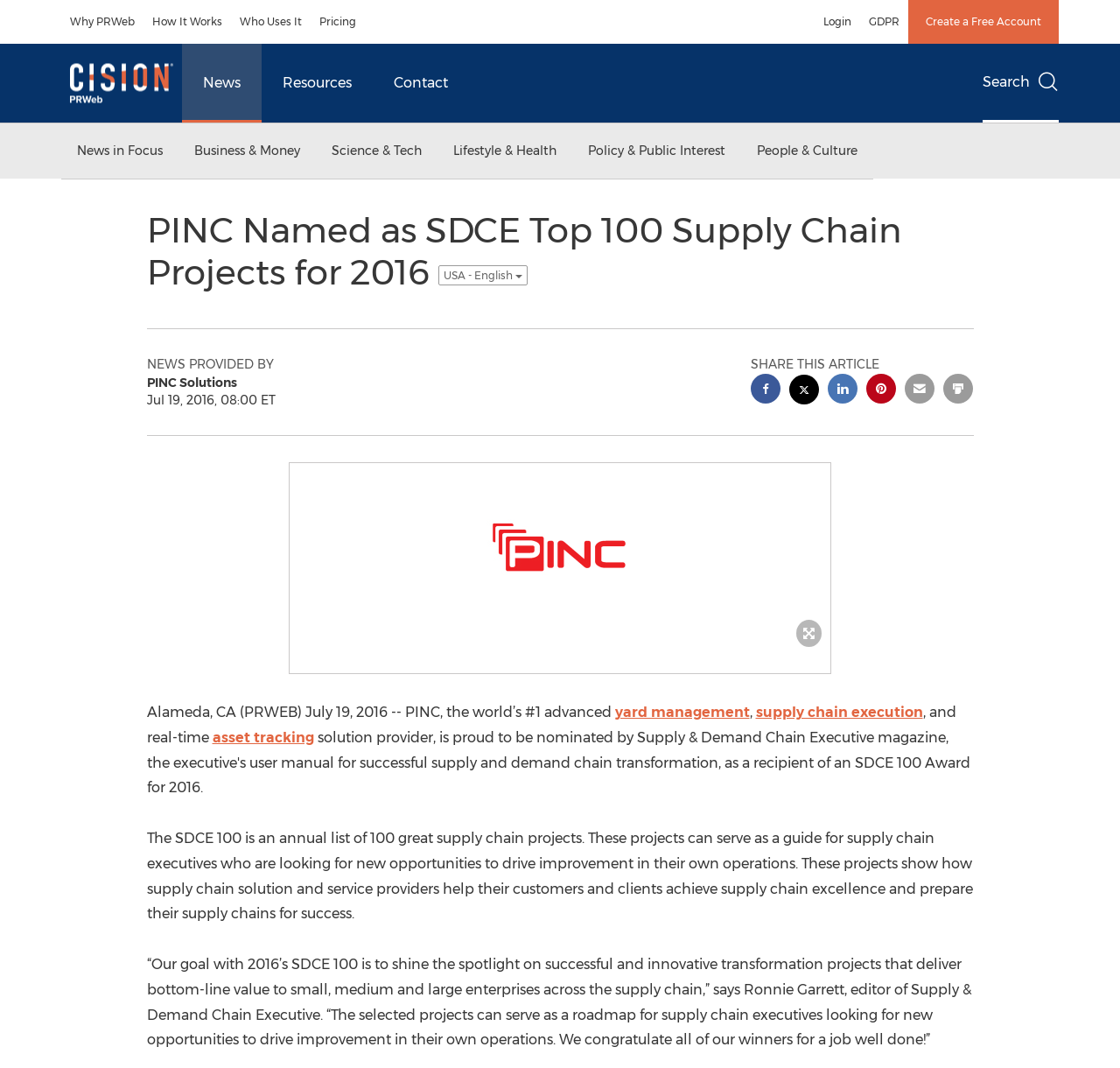Please identify the bounding box coordinates of the clickable element to fulfill the following instruction: "Learn more about yard management". The coordinates should be four float numbers between 0 and 1, i.e., [left, top, right, bottom].

[0.549, 0.659, 0.669, 0.675]